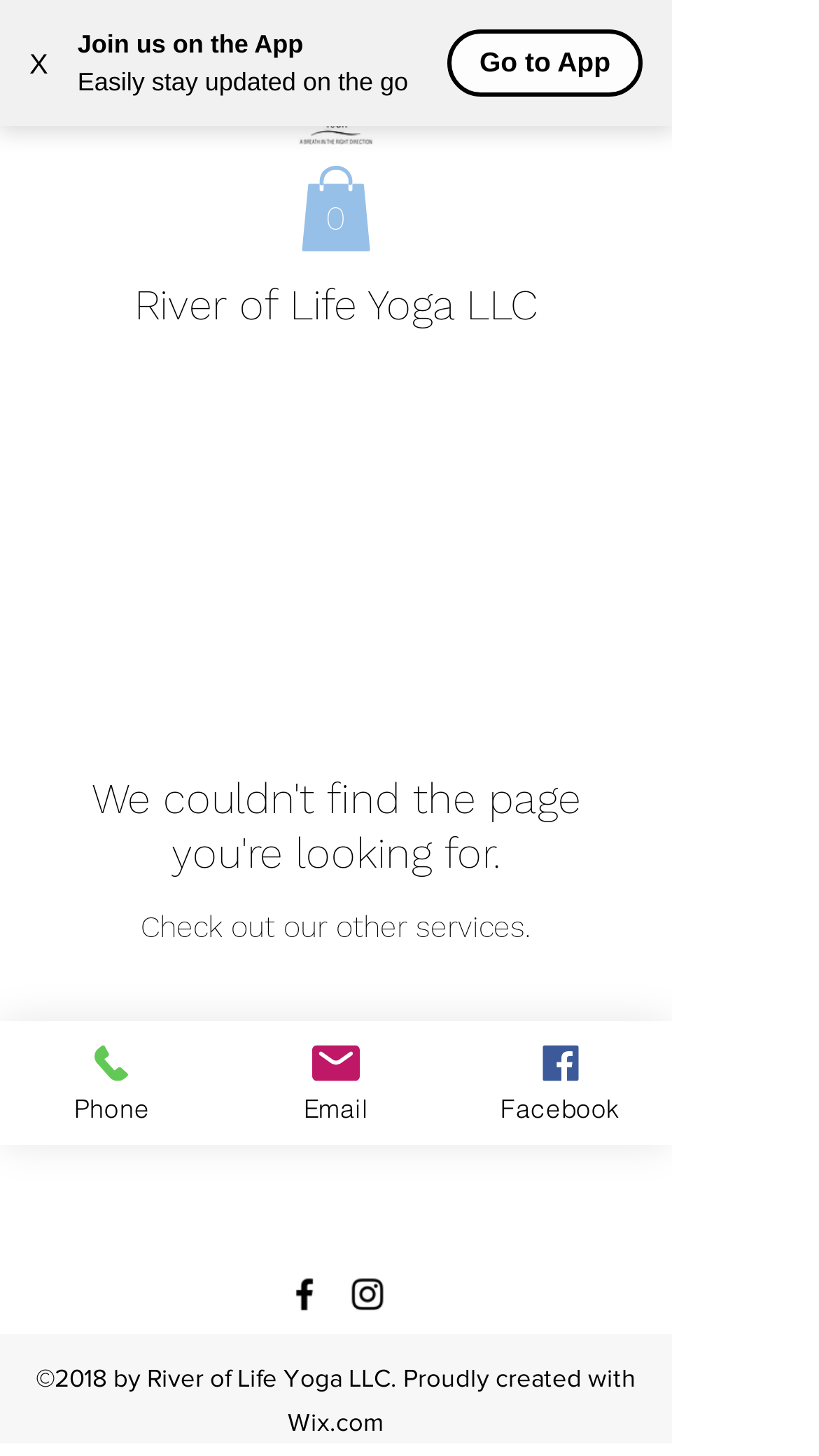Give a succinct answer to this question in a single word or phrase: 
What is the copyright information at the bottom?

2018 by River of Life Yoga LLC